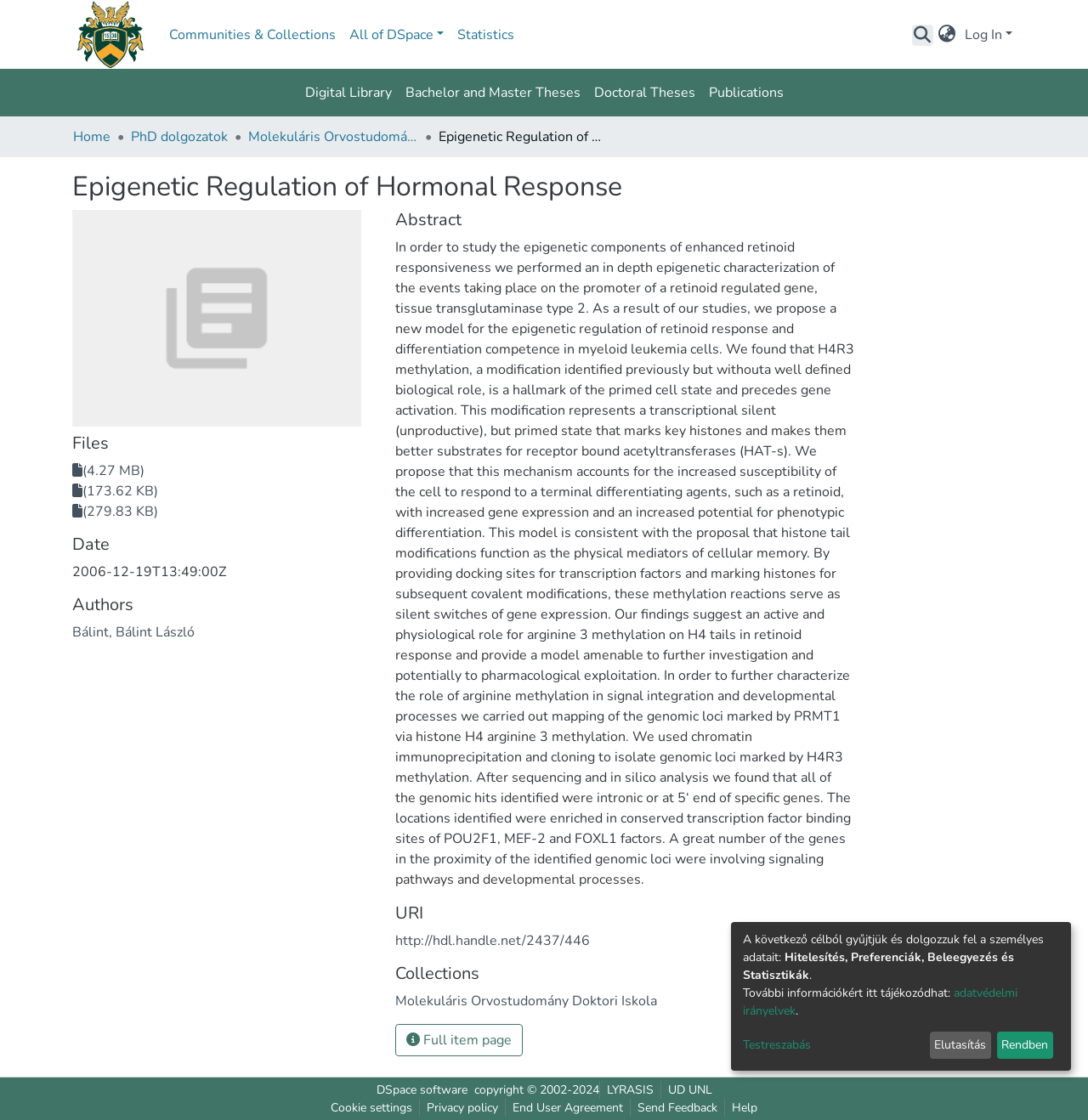Can you give a comprehensive explanation to the question given the content of the image?
What is the name of the doctoral school?

The name of the doctoral school is Molekuláris Orvostudomány Doktori Iskola, which is mentioned in the 'Collections' section of the webpage.